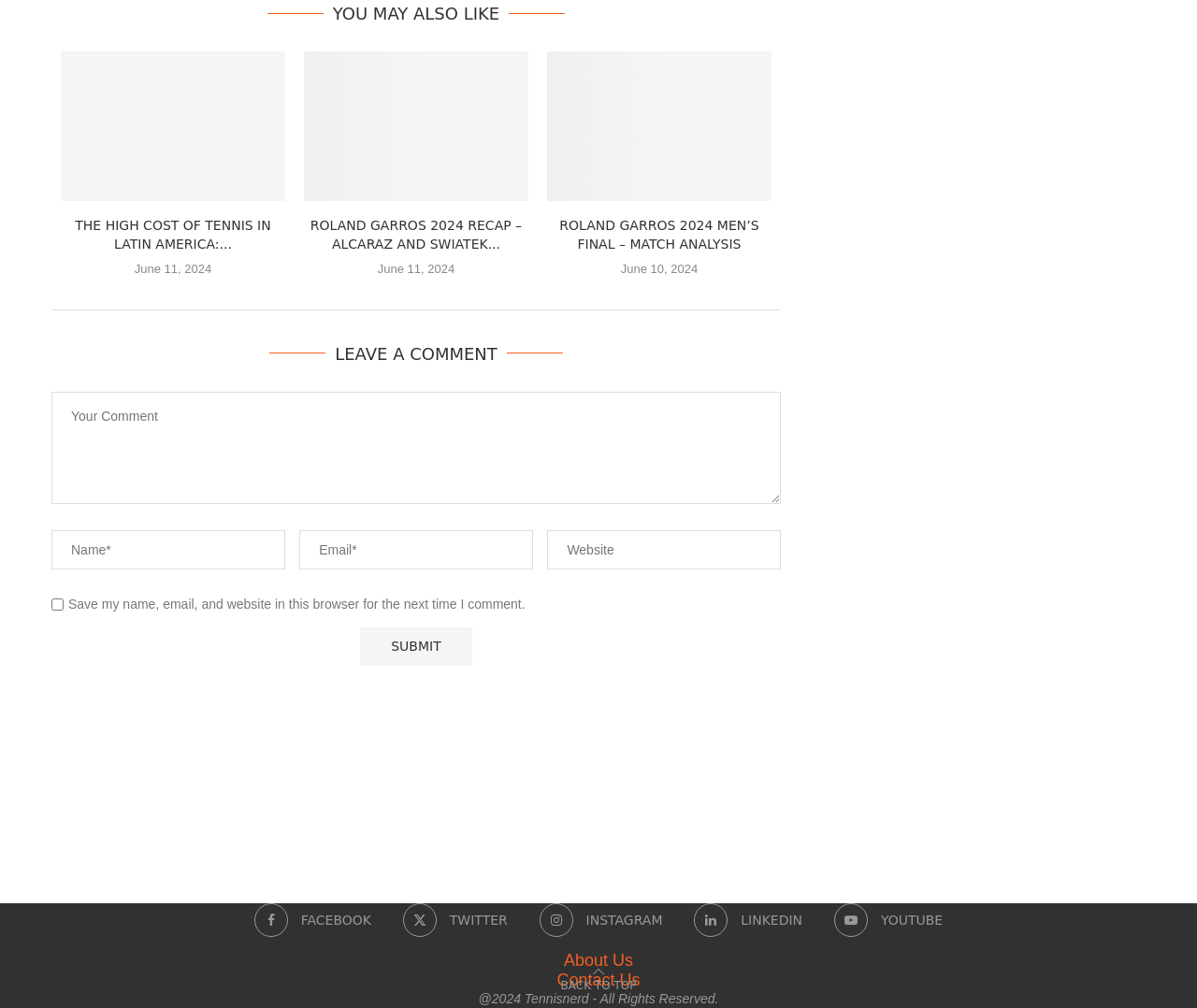Find the bounding box coordinates of the element you need to click on to perform this action: 'Submit a comment'. The coordinates should be represented by four float values between 0 and 1, in the format [left, top, right, bottom].

[0.301, 0.623, 0.395, 0.66]